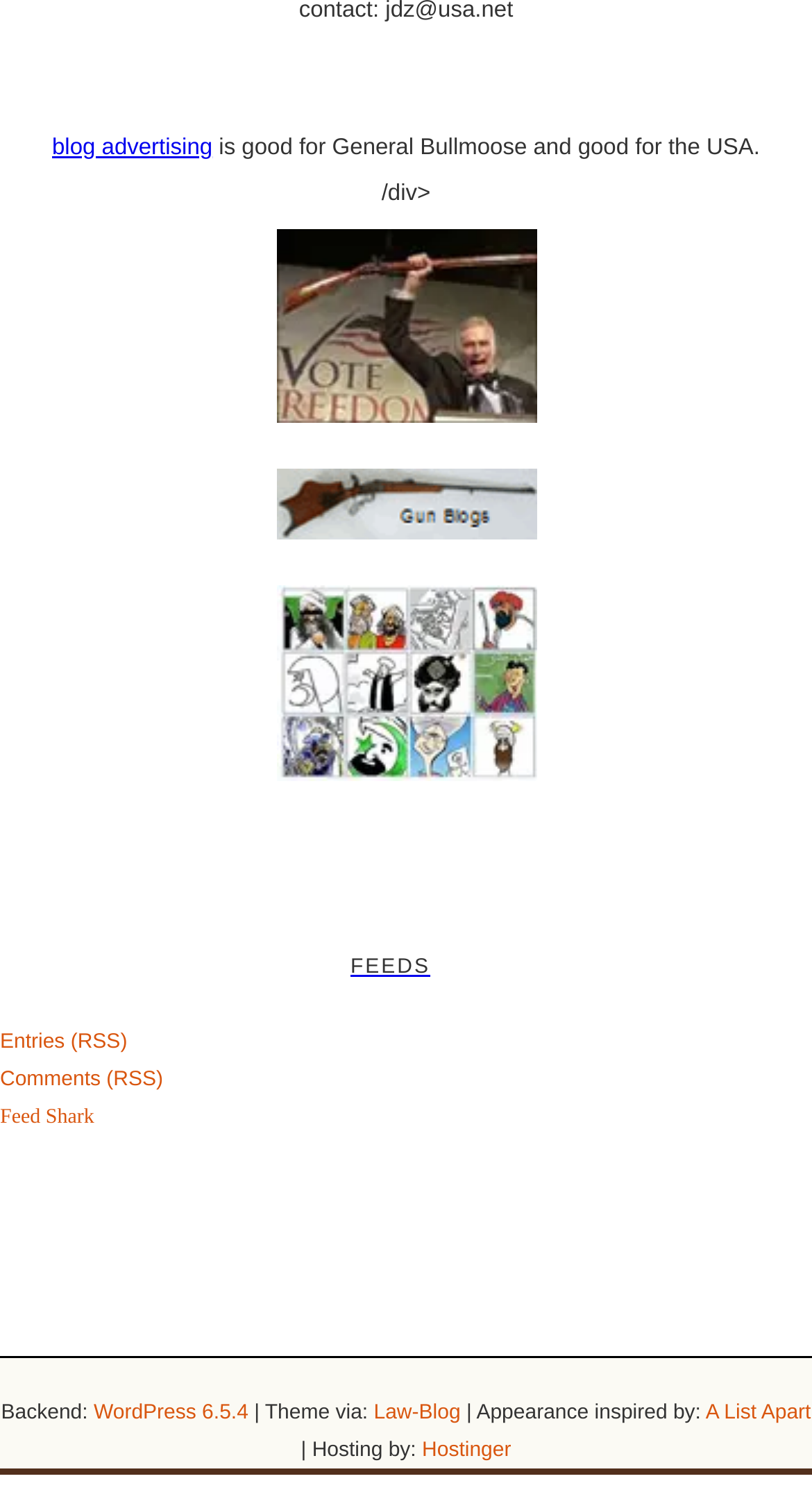Answer the following query with a single word or phrase:
What is the text above the first link on the webpage?

is good for General Bullmoose and good for the USA.